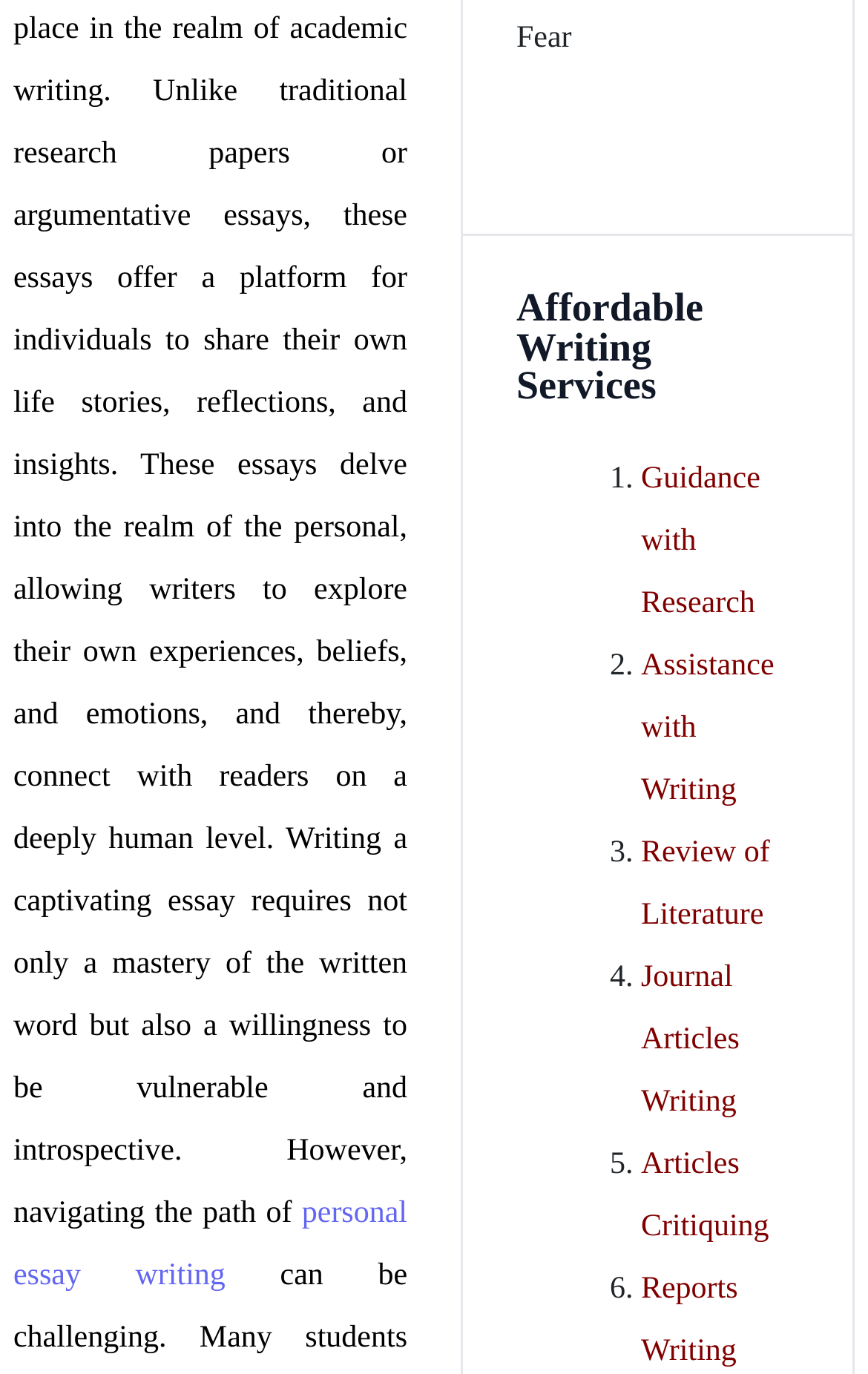What is the main service offered by this website?
Based on the image, give a one-word or short phrase answer.

Writing Services